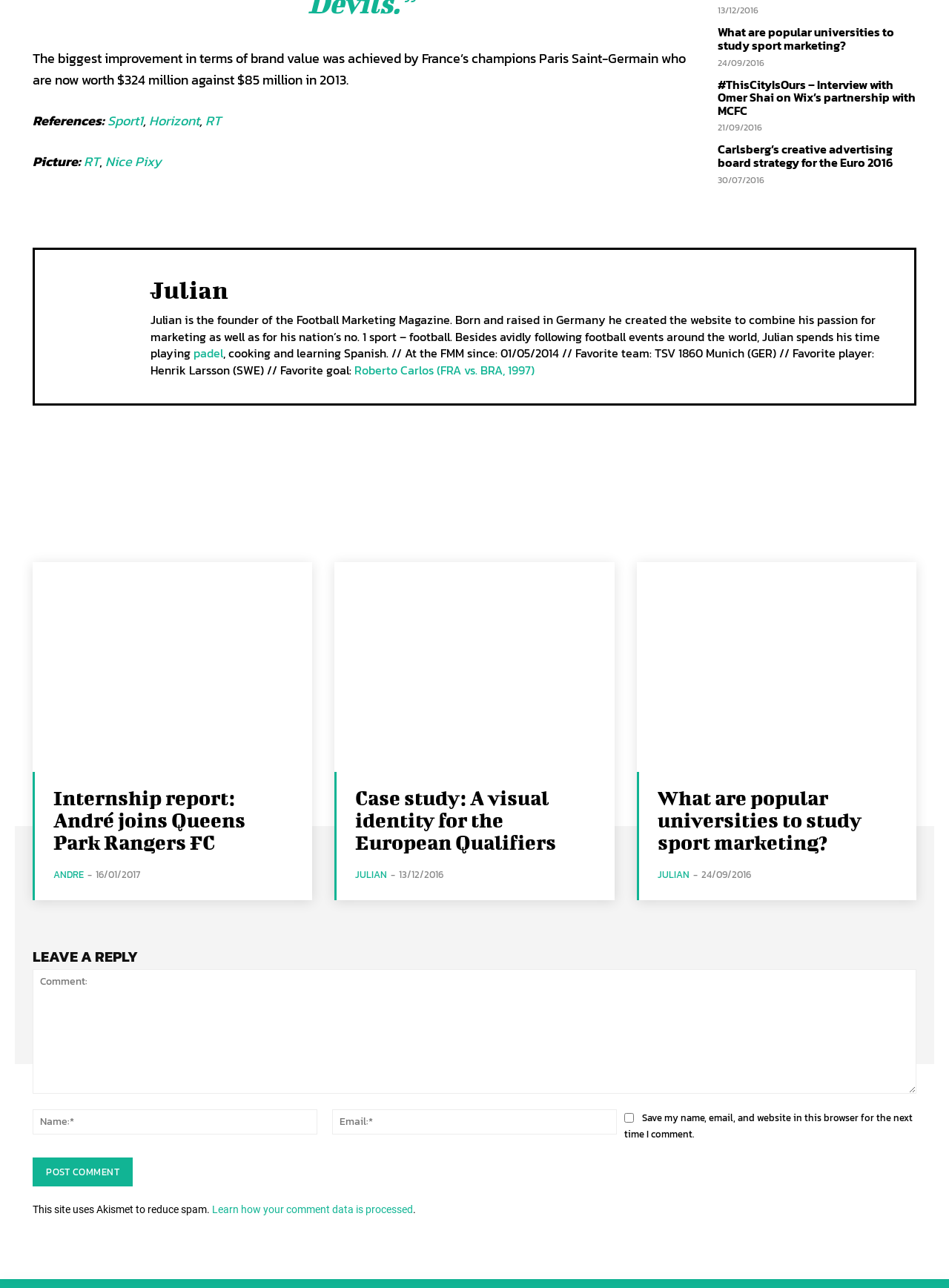Determine the bounding box coordinates of the clickable element to complete this instruction: "Click on the link to learn how your comment data is processed". Provide the coordinates in the format of four float numbers between 0 and 1, [left, top, right, bottom].

[0.223, 0.934, 0.435, 0.944]